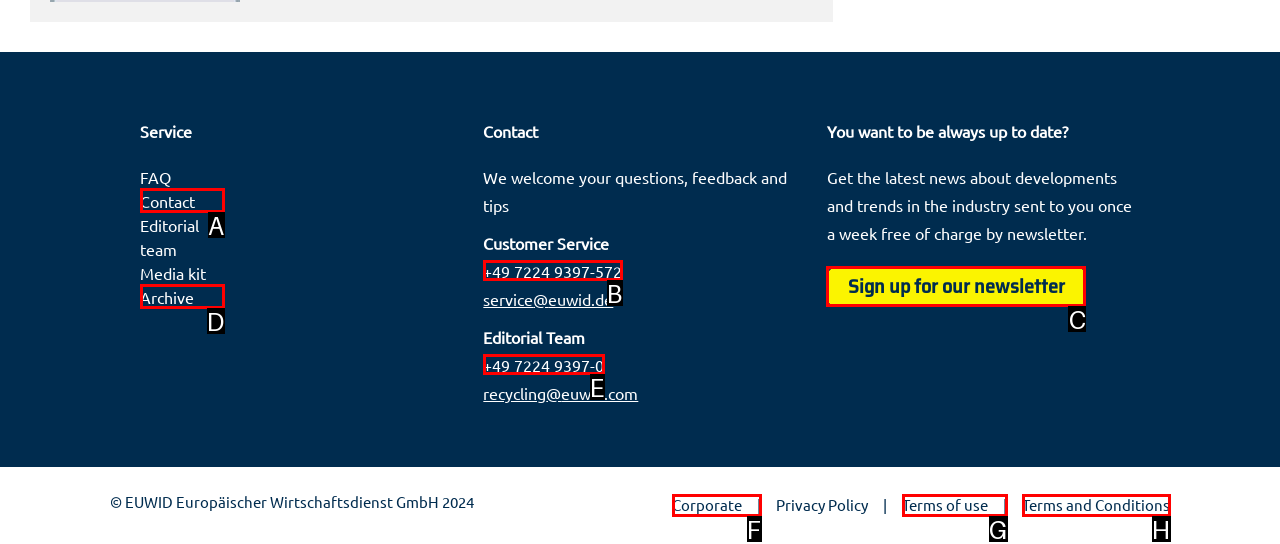Identify the correct UI element to click to achieve the task: Get in touch with the editorial team.
Answer with the letter of the appropriate option from the choices given.

E